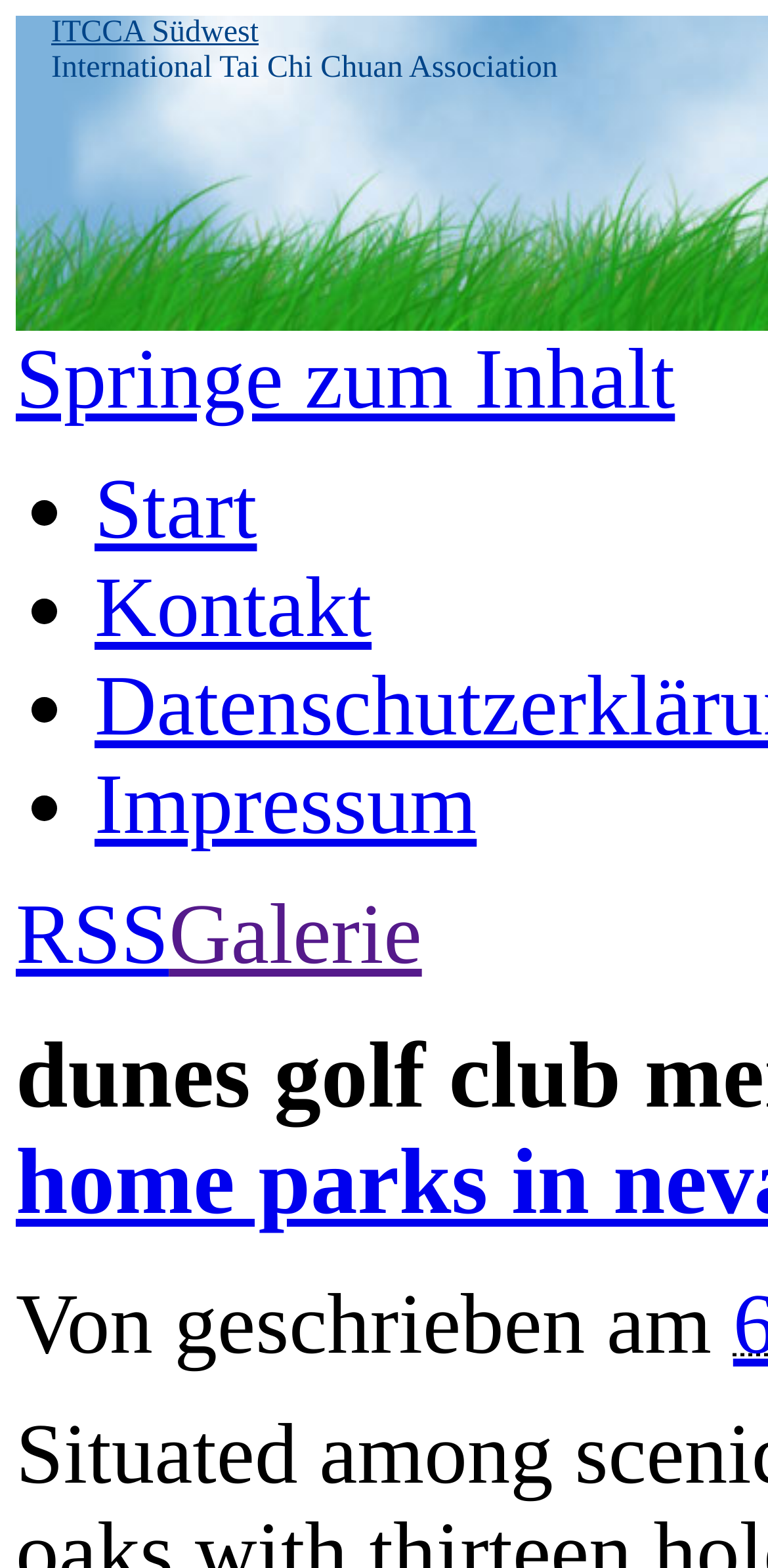What is the first menu item? Analyze the screenshot and reply with just one word or a short phrase.

Start